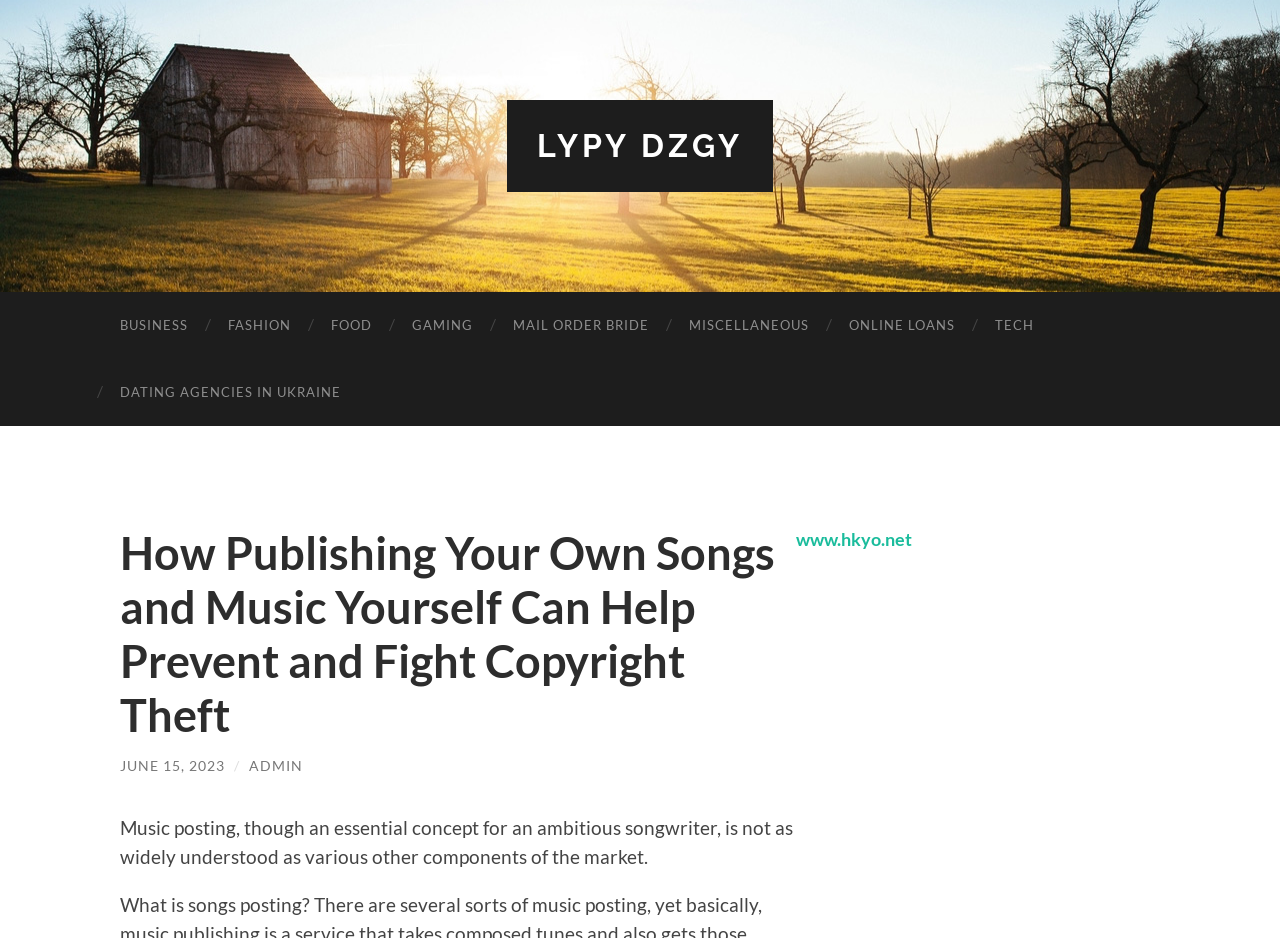Please give a succinct answer using a single word or phrase:
How many external links are mentioned in the article?

4